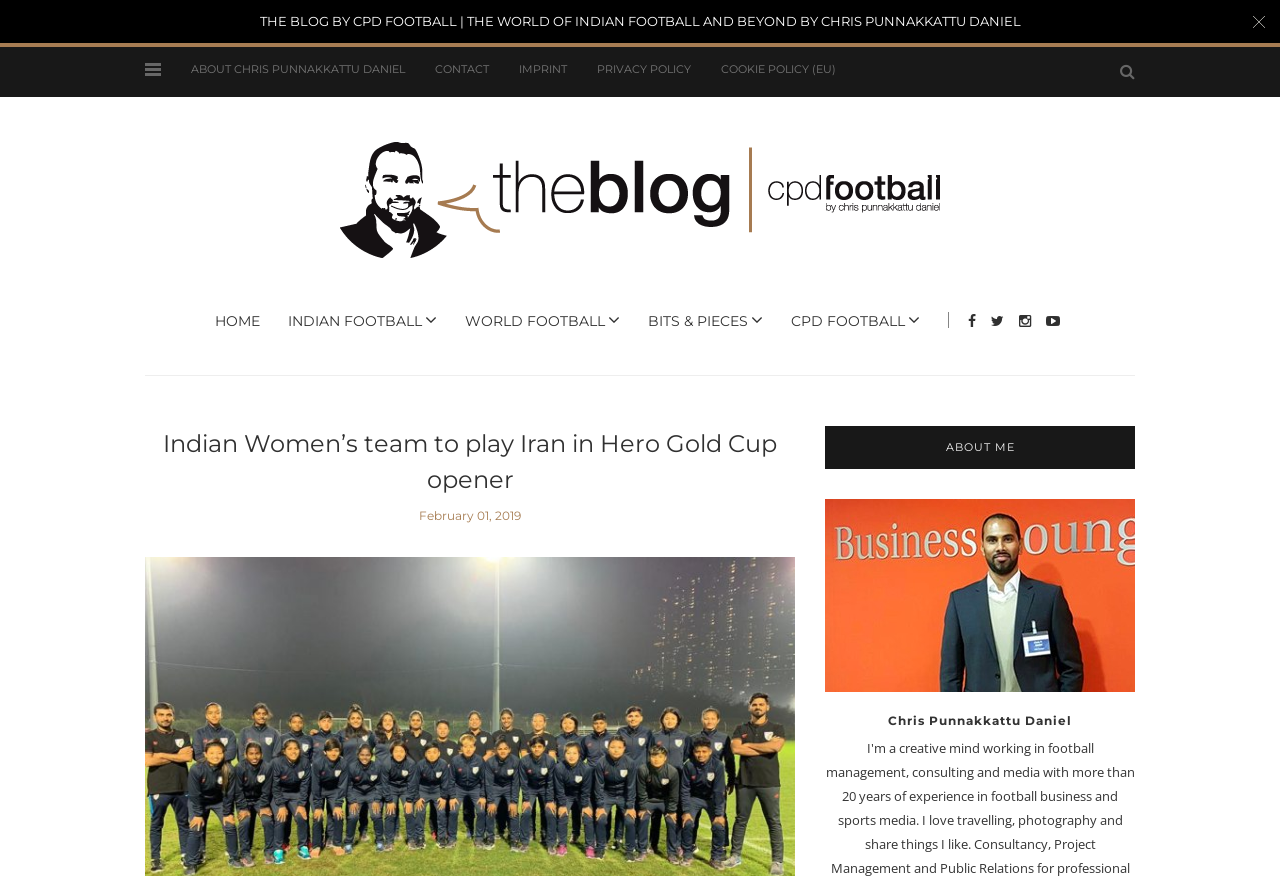What is the name of the author of the blog?
Using the picture, provide a one-word or short phrase answer.

Chris Punnakkattu Daniel